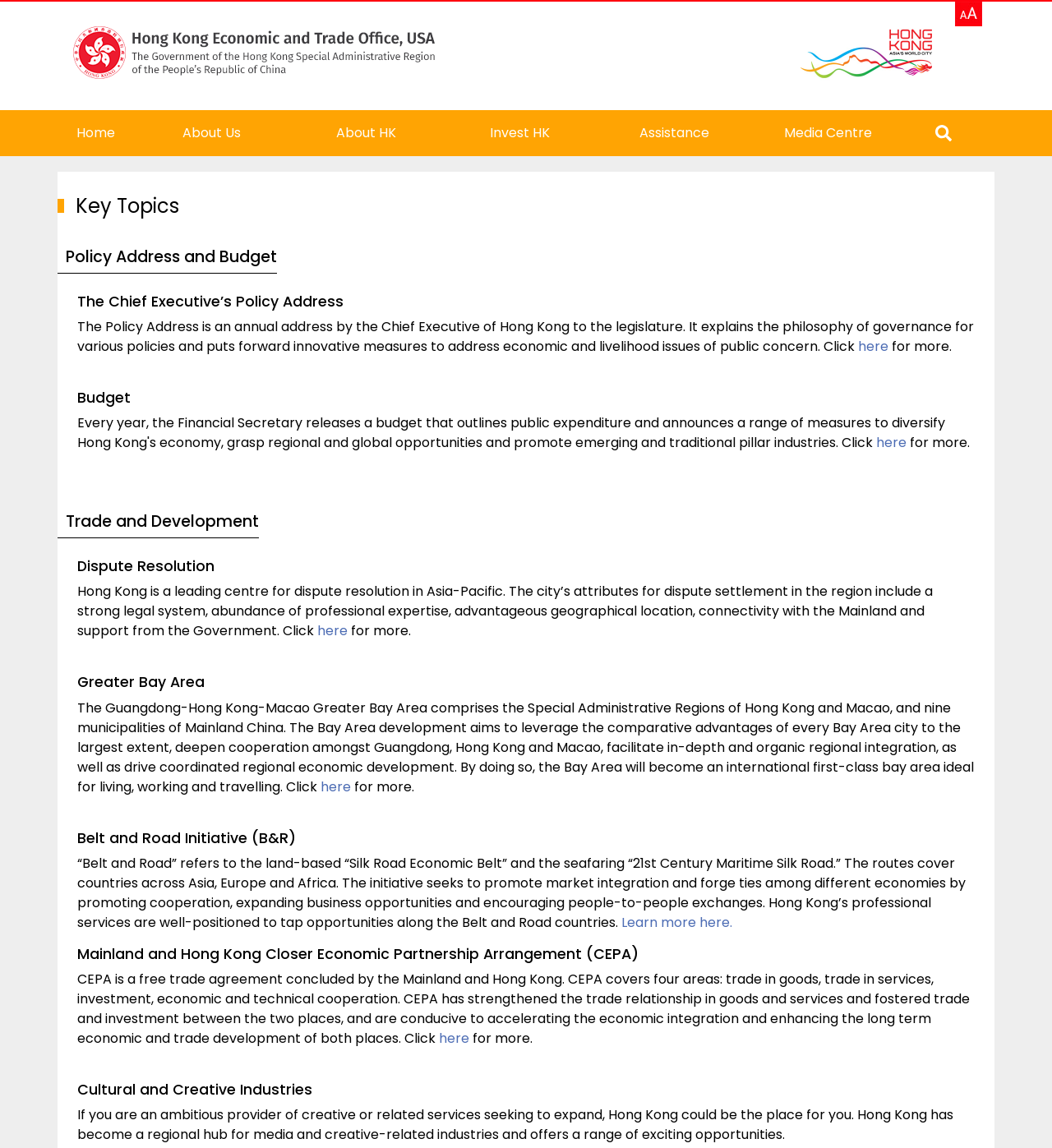Locate the bounding box coordinates of the area you need to click to fulfill this instruction: 'Click here to learn more about the Budget'. The coordinates must be in the form of four float numbers ranging from 0 to 1: [left, top, right, bottom].

[0.833, 0.377, 0.862, 0.394]